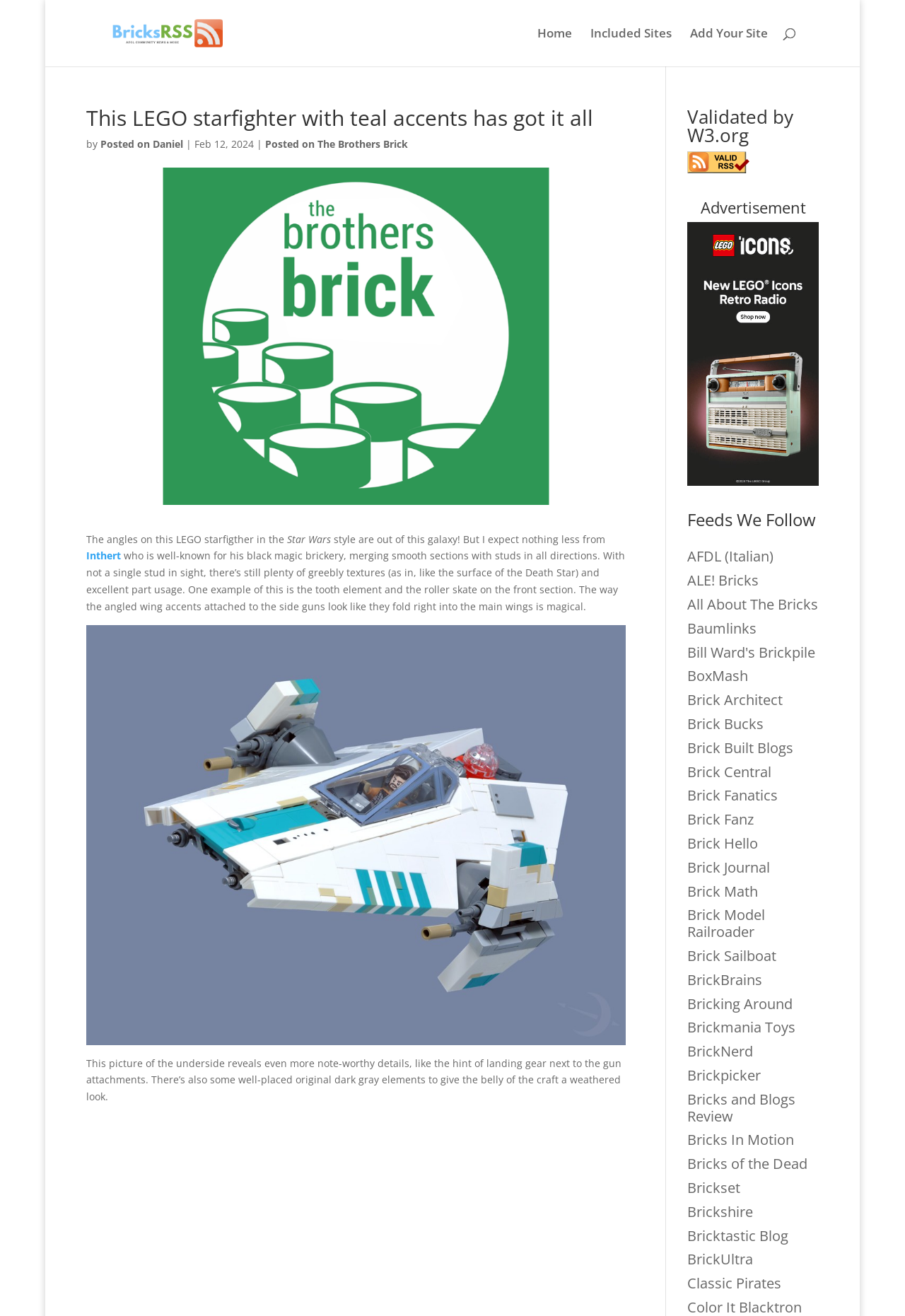Calculate the bounding box coordinates for the UI element based on the following description: "Bricks and Blogs Review". Ensure the coordinates are four float numbers between 0 and 1, i.e., [left, top, right, bottom].

[0.759, 0.828, 0.879, 0.855]